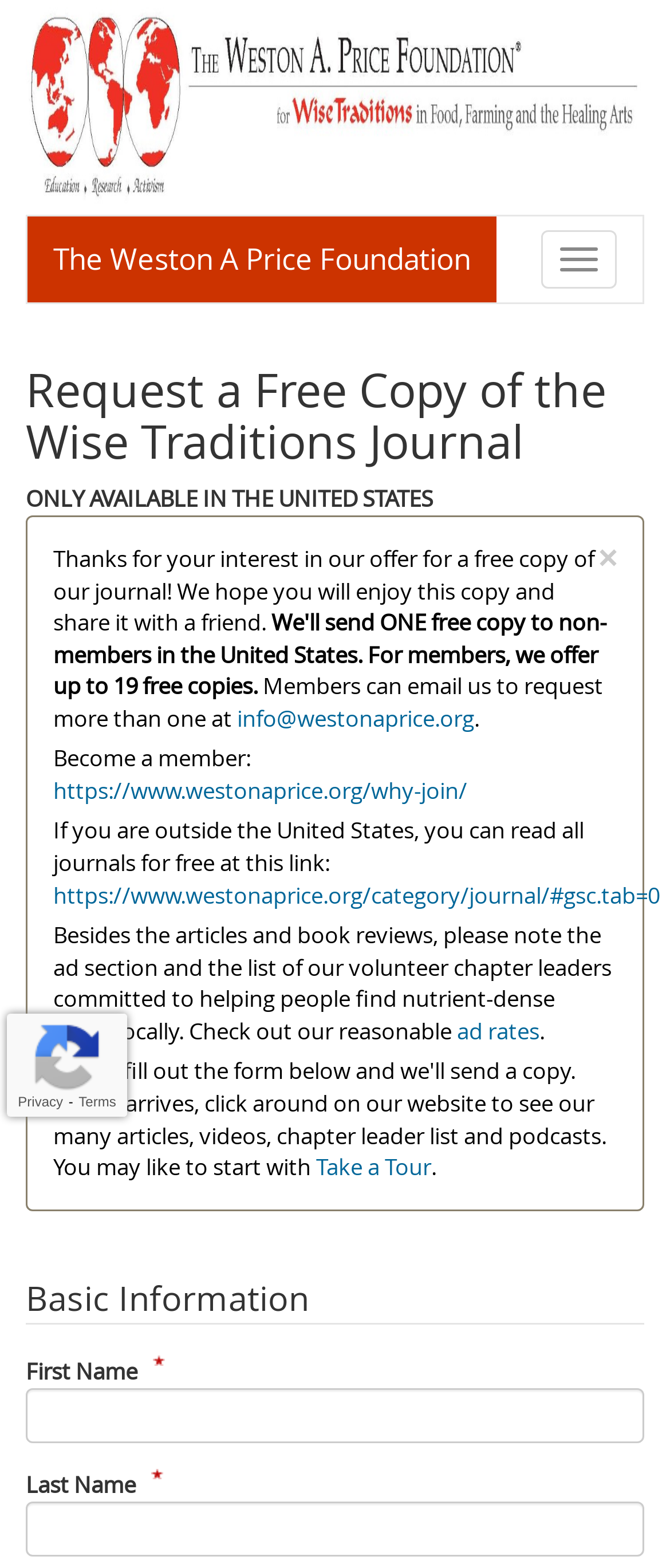Elaborate on the webpage's design and content in a detailed caption.

The webpage is about the Weston A Price Foundation, focusing on wise traditions in food, farming, and the healing arts. At the top, there is a link to the foundation's website and a button to toggle navigation. Below that, there is a heading that invites users to request a free copy of the Wise Traditions Journal, only available in the United States. 

To the right of the heading, there is a button to close a notification. Below the heading, there is a paragraph of text thanking users for their interest in the journal offer and encouraging them to share it with a friend. 

Further down, there is information about members being able to request more than one copy of the journal by emailing the foundation. There is also a link to become a member and a link to read all journals for free, available for users outside the United States. 

Additionally, there is a section of text describing the content of the journal, including articles, book reviews, ads, and a list of volunteer chapter leaders. There is also a link to the foundation's ad rates. 

In the lower section of the page, there is a call-to-action link to "Take a Tour". Below that, there is a form to fill out, requiring users to enter their first and last names. To the right of the form, there is a reCAPTCHA iframe.